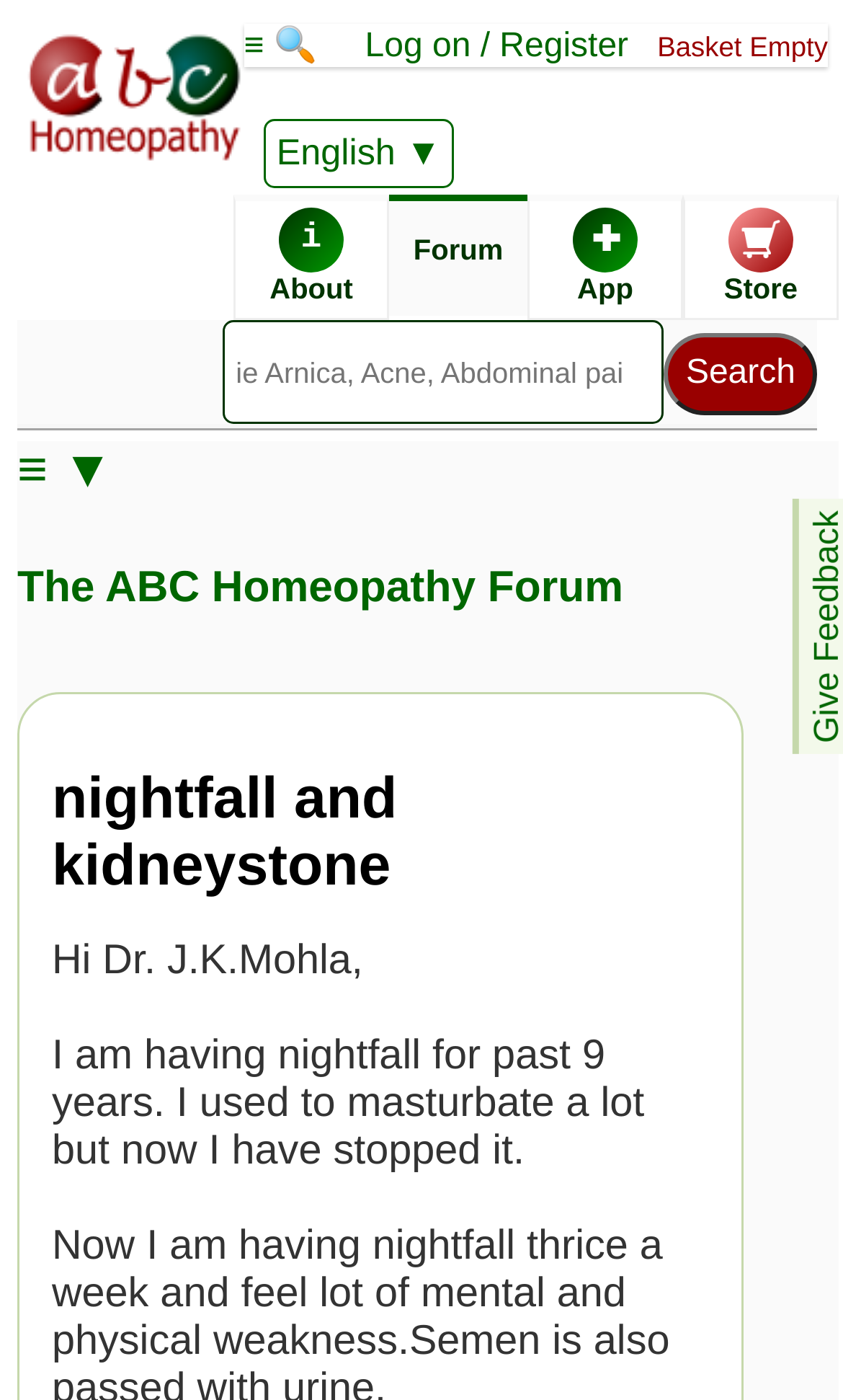What is the topic of the discussion?
Please interpret the details in the image and answer the question thoroughly.

I found the answer by examining the heading element with the text 'nightfall and kidneystone' which is a prominent element on the webpage, suggesting that it is the topic of the discussion.